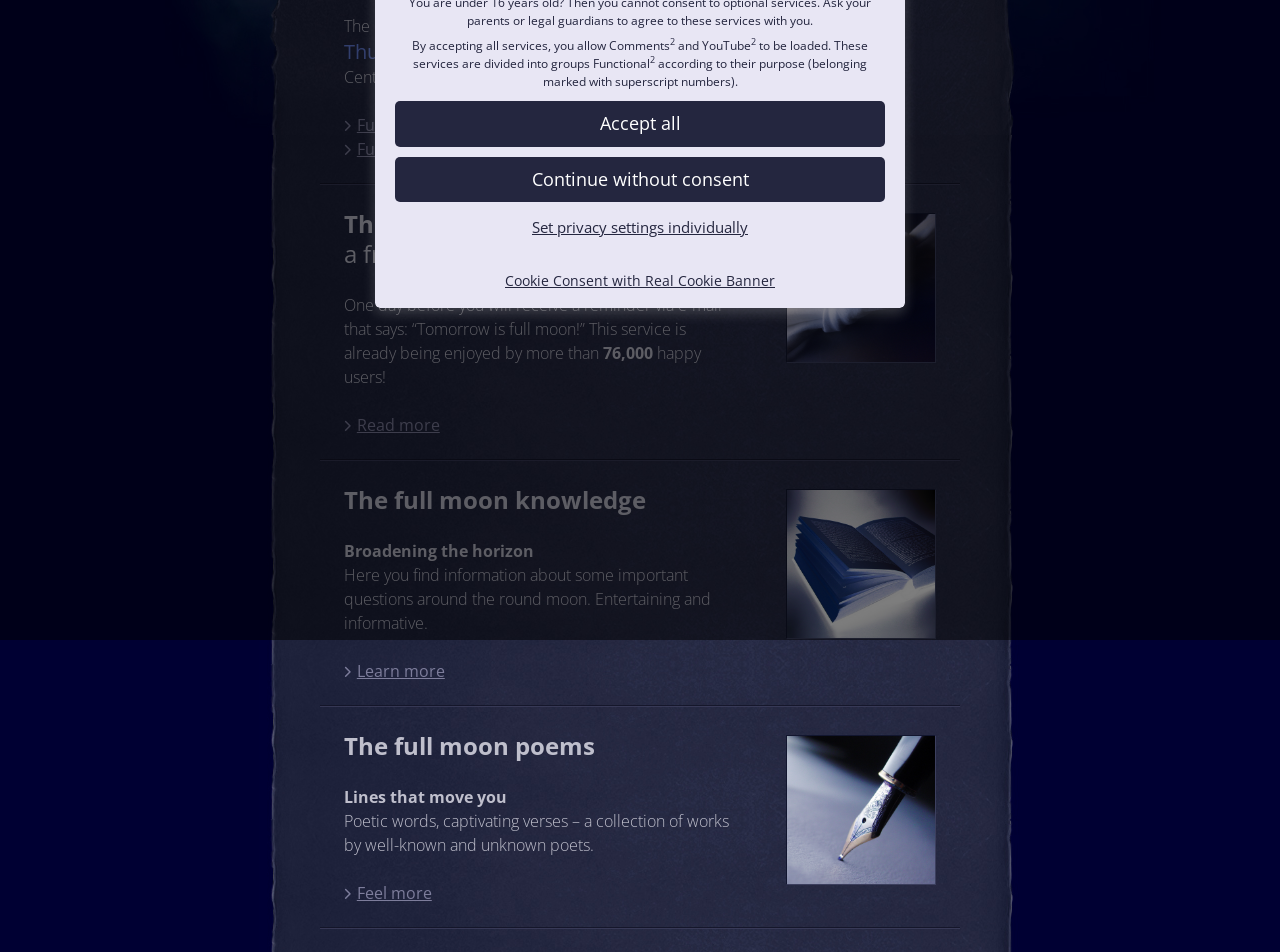Identify the bounding box coordinates for the UI element described as follows: "Full moon calendar 1900-2050". Ensure the coordinates are four float numbers between 0 and 1, formatted as [left, top, right, bottom].

[0.265, 0.144, 0.455, 0.169]